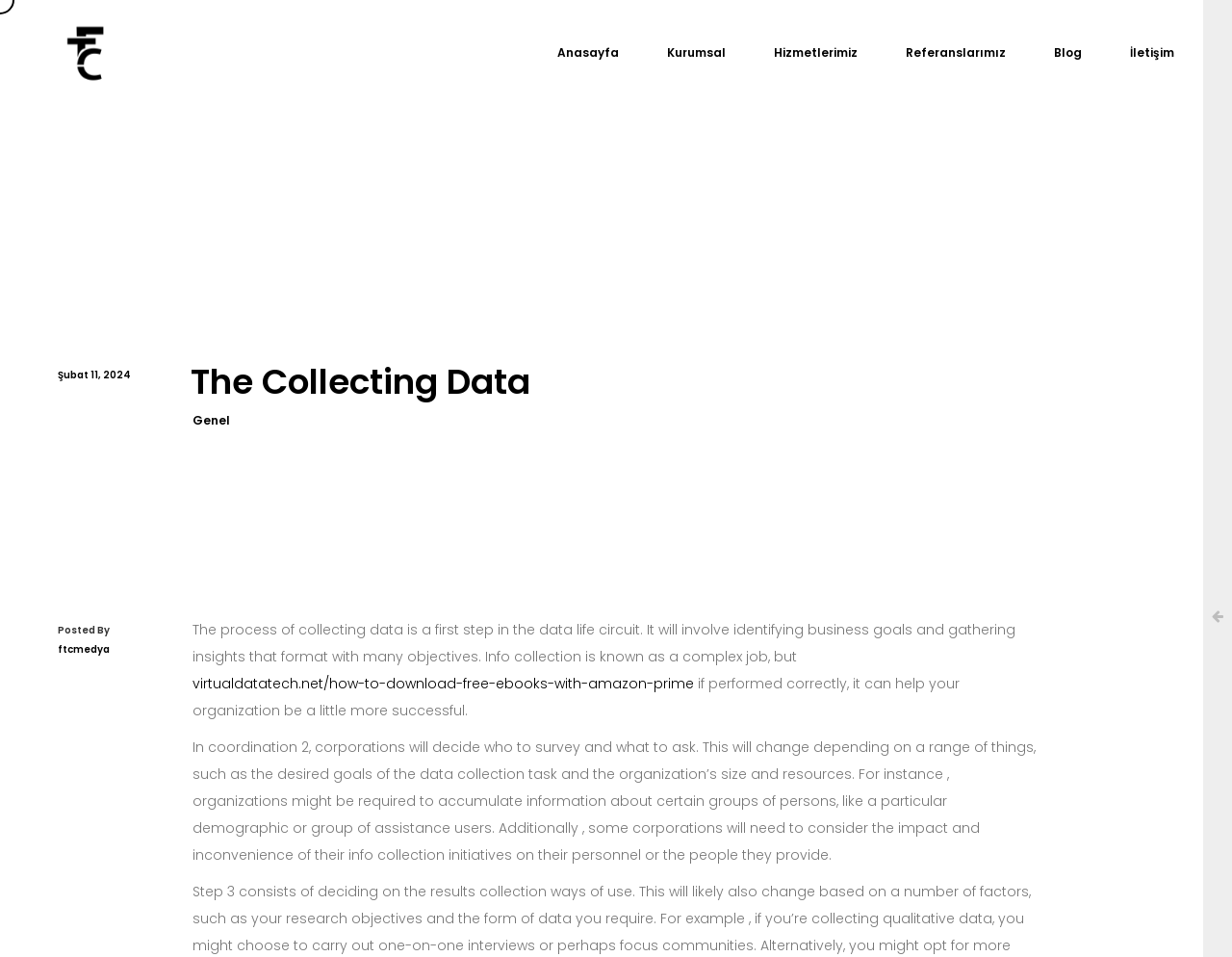Please locate the bounding box coordinates of the element that needs to be clicked to achieve the following instruction: "Read the blog post". The coordinates should be four float numbers between 0 and 1, i.e., [left, top, right, bottom].

[0.855, 0.015, 0.878, 0.049]